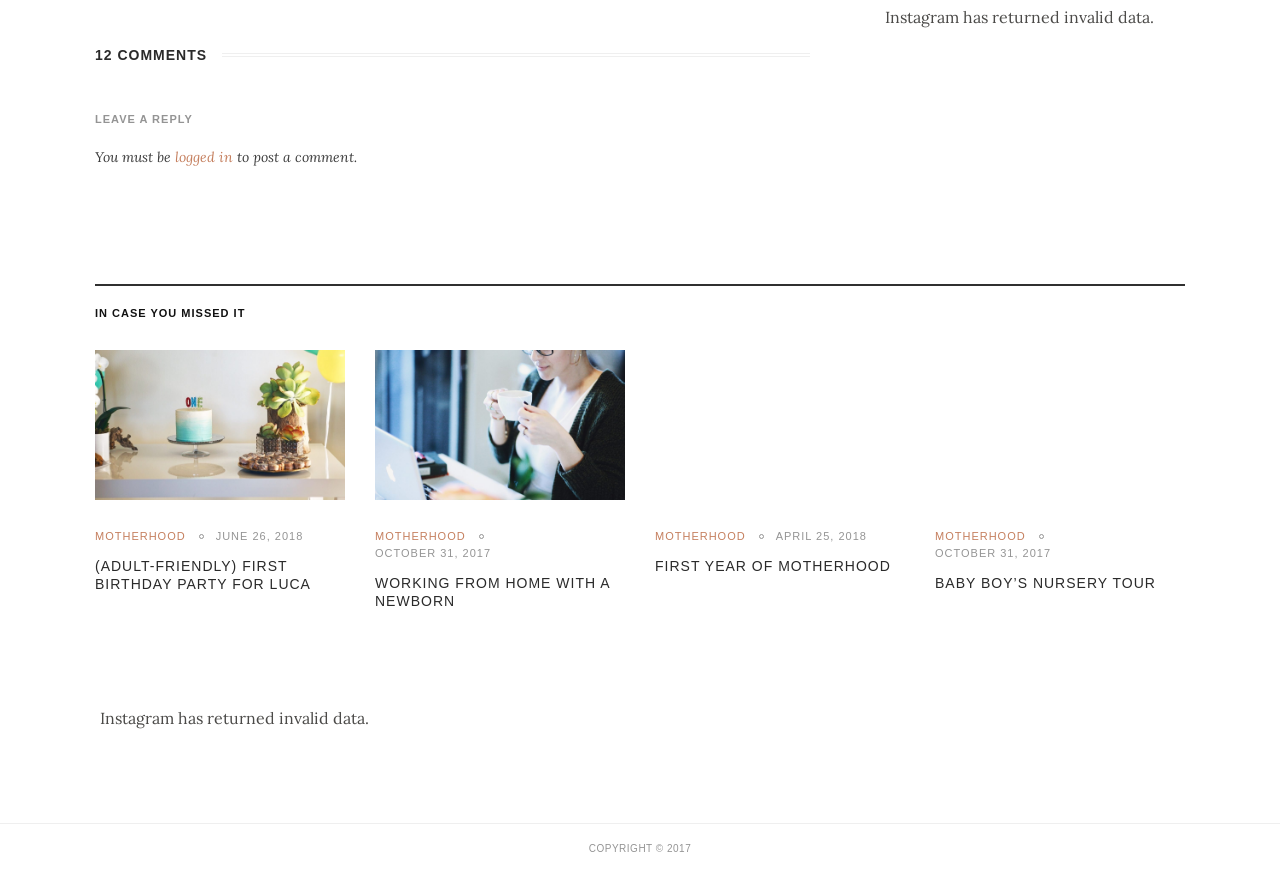How many comments are there?
Answer briefly with a single word or phrase based on the image.

12